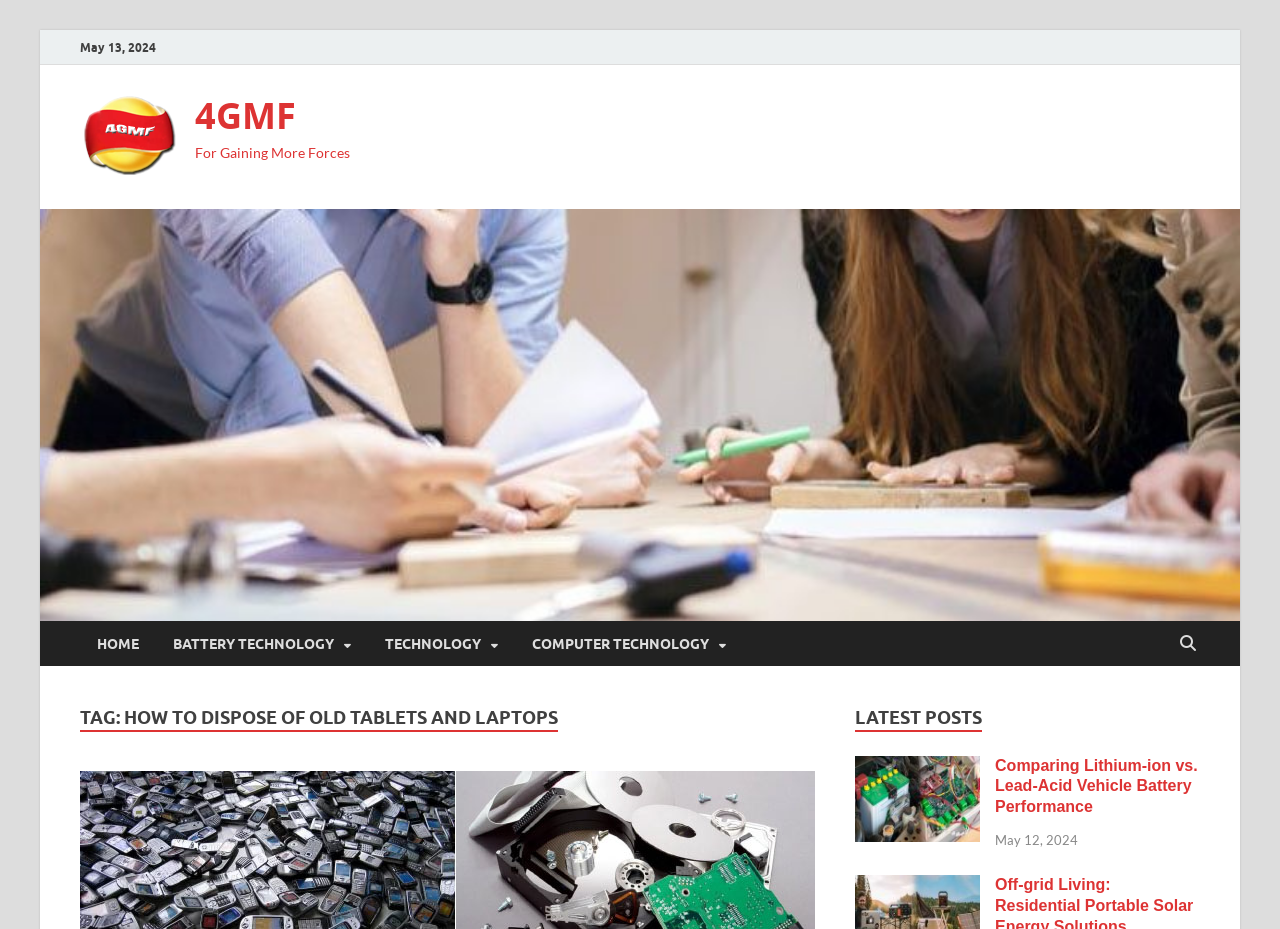Determine the bounding box coordinates of the section I need to click to execute the following instruction: "visit the page about Off-grid Living: Residential Portable Solar Energy Solutions". Provide the coordinates as four float numbers between 0 and 1, i.e., [left, top, right, bottom].

[0.668, 0.944, 0.766, 0.965]